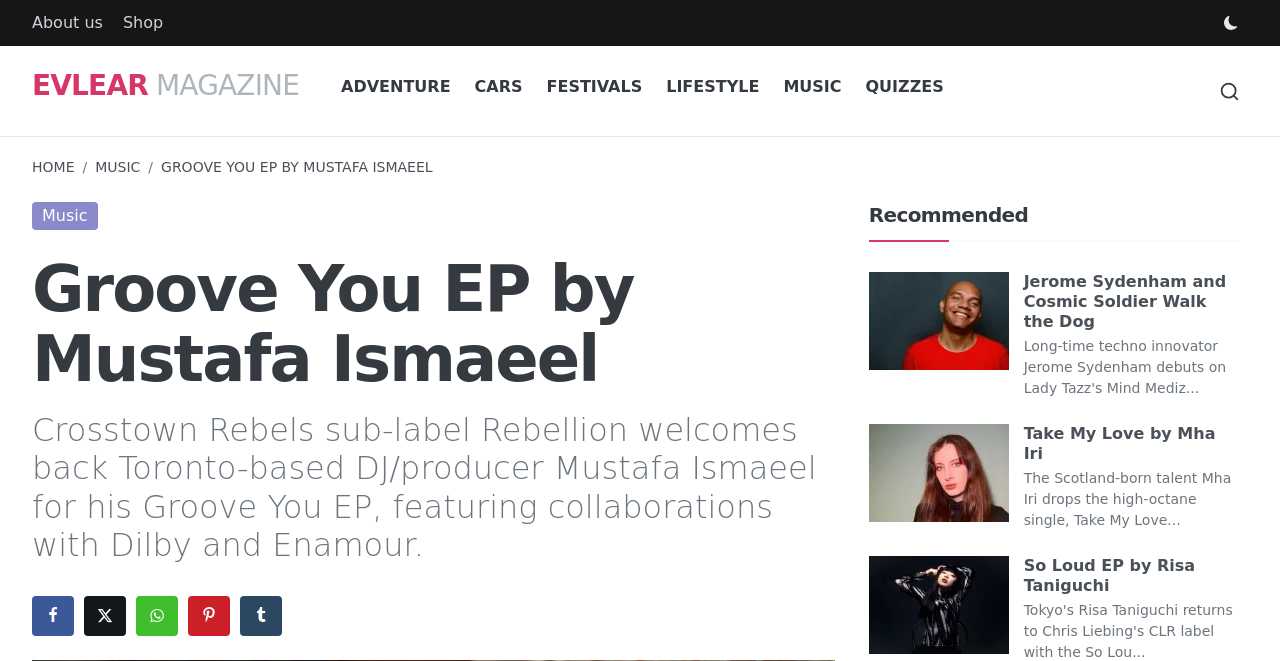Illustrate the webpage with a detailed description.

The webpage is about the "Groove You EP" by Mustafa Ismaeel, a Toronto-based DJ and producer, featuring collaborations with Dilby and Enamour. The page is divided into several sections. At the top, there are navigation links to "About us", "Shop", and a button to switch modes. Below this, there is a heading "EVLEAR MAGAZINE" with a link to the magazine's homepage. 

To the right of the magazine's heading, there are several category links, including "ADVENTURE", "CARS", "FESTIVALS", "LIFESTYLE", "MUSIC", and "QUIZZES". Below these categories, there is a search button and another button to switch modes.

On the left side of the page, there is a navigation breadcrumb with links to "HOME" and "MUSIC". Below this, there is a heading "Groove You EP by Mustafa Ismaeel" and a subheading that describes the EP. 

Further down the page, there are several recommended links, including "Jerome Sydenham and Cosmic Soldier Walk the Dog", "Take My Love by Mha Iri", and "So Loud EP by Risa Taniguchi". Each of these links has an accompanying image and a brief description.